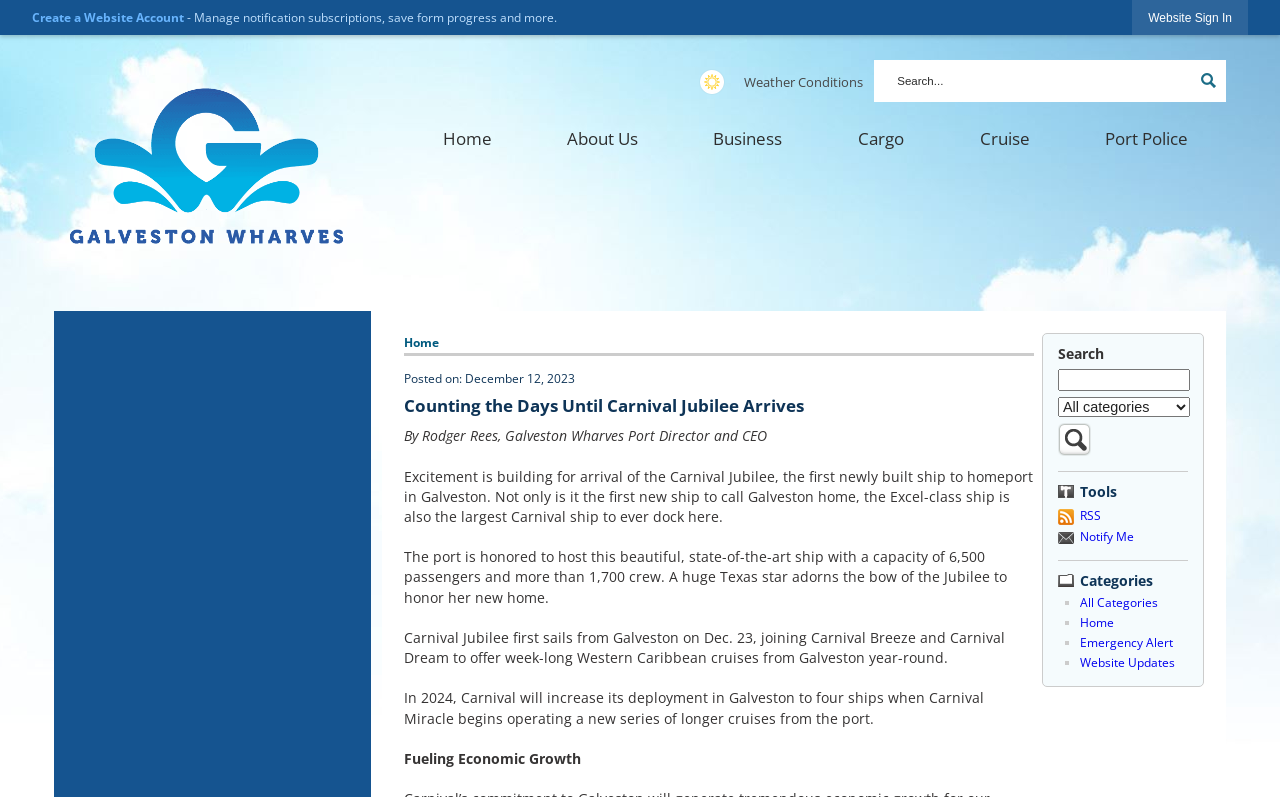Kindly determine the bounding box coordinates of the area that needs to be clicked to fulfill this instruction: "Create a website account".

[0.025, 0.011, 0.144, 0.033]